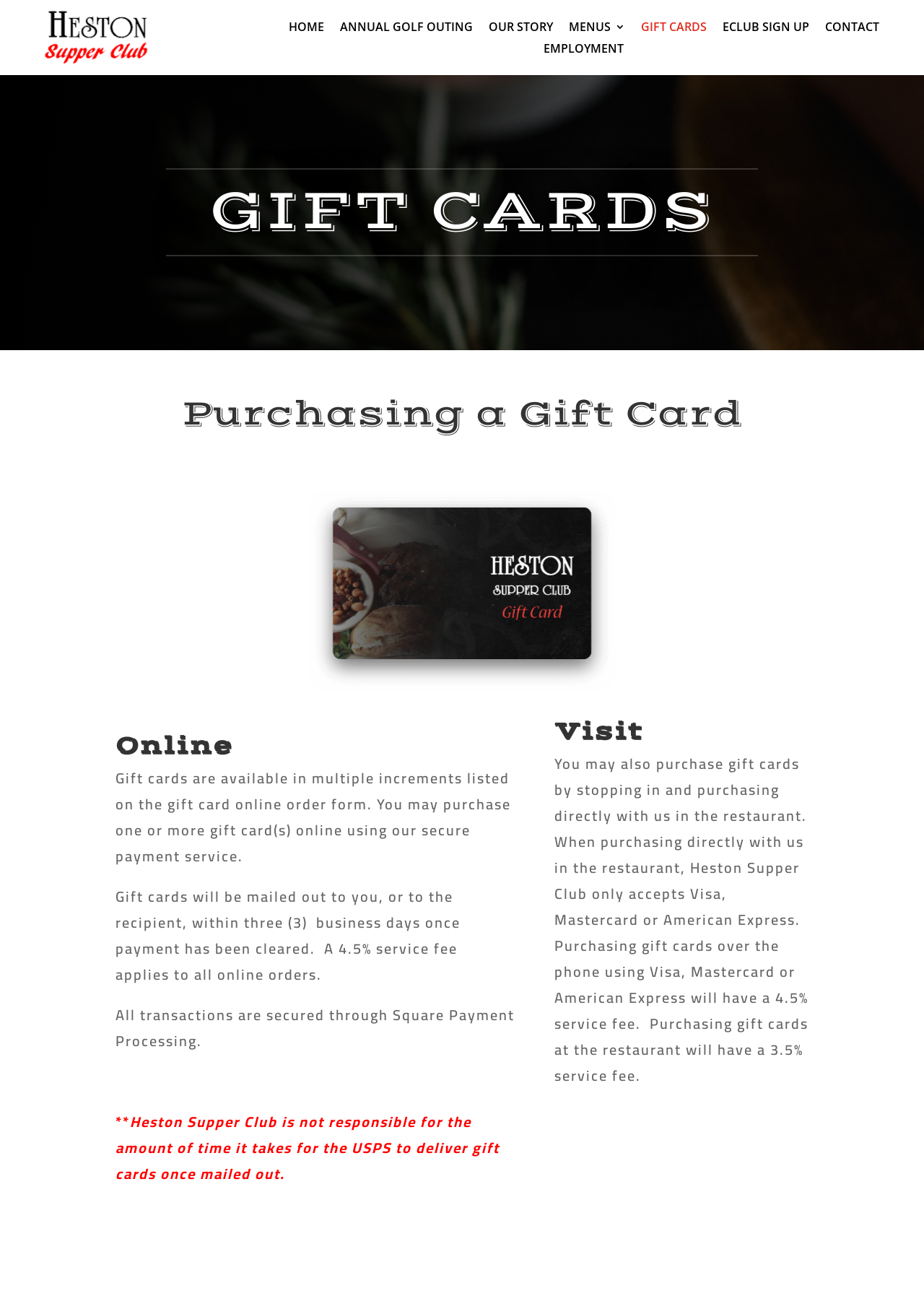Answer the following in one word or a short phrase: 
What is the service fee for online orders?

4.5%